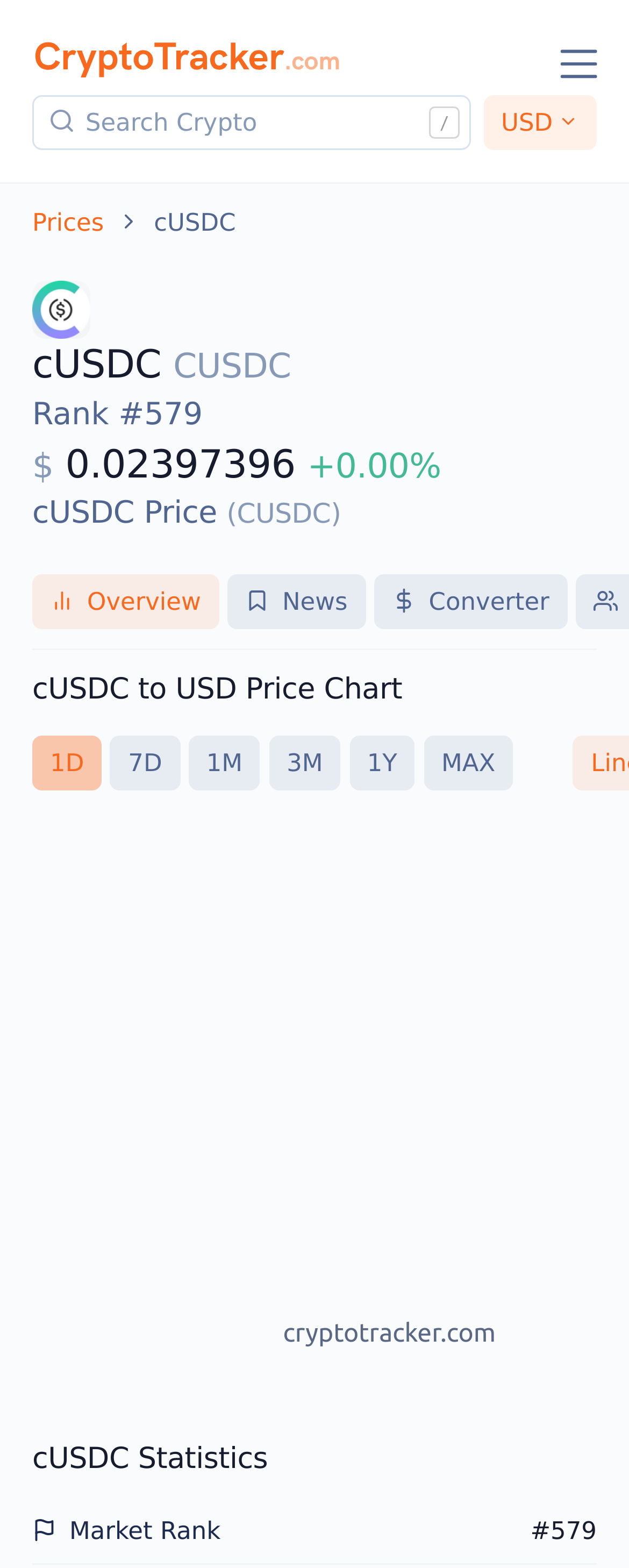Answer the question using only a single word or phrase: 
What is the current price of cUSDC?

$0.02397396